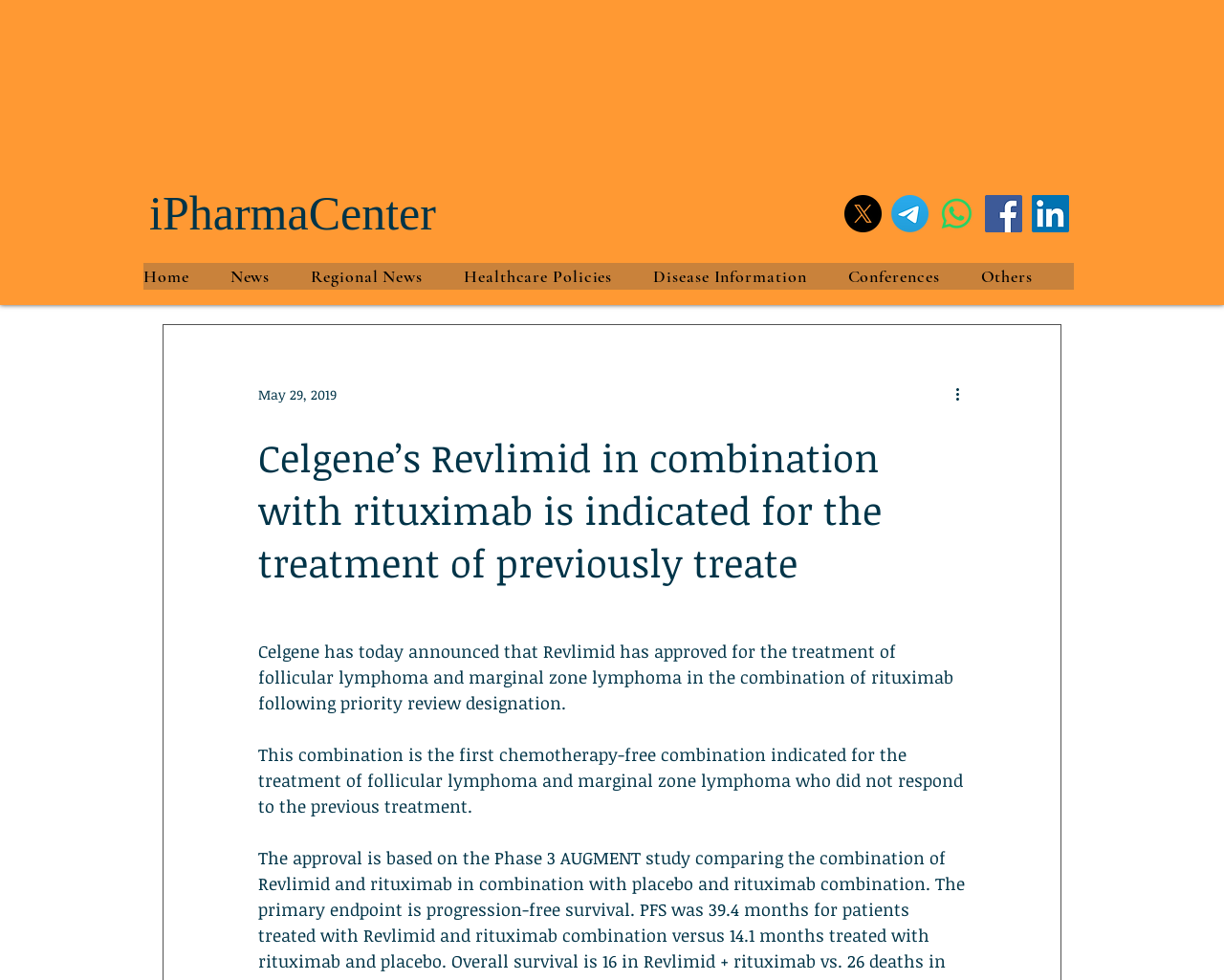Generate the title text from the webpage.

Celgene’s Revlimid in combination with rituximab is indicated for the treatment of previously treate